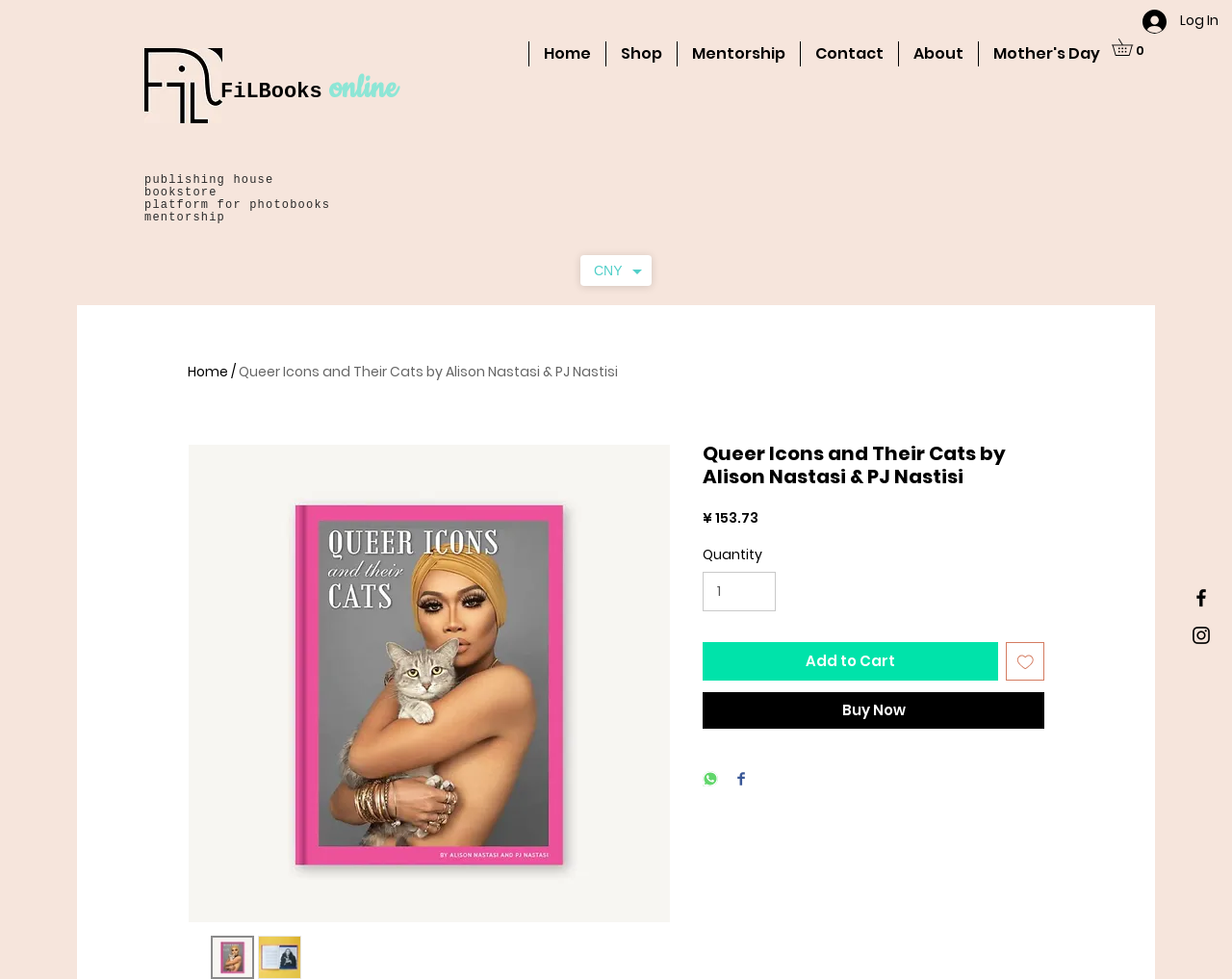Provide the bounding box coordinates of the UI element that matches the description: "Mother's Day".

[0.793, 0.042, 0.904, 0.068]